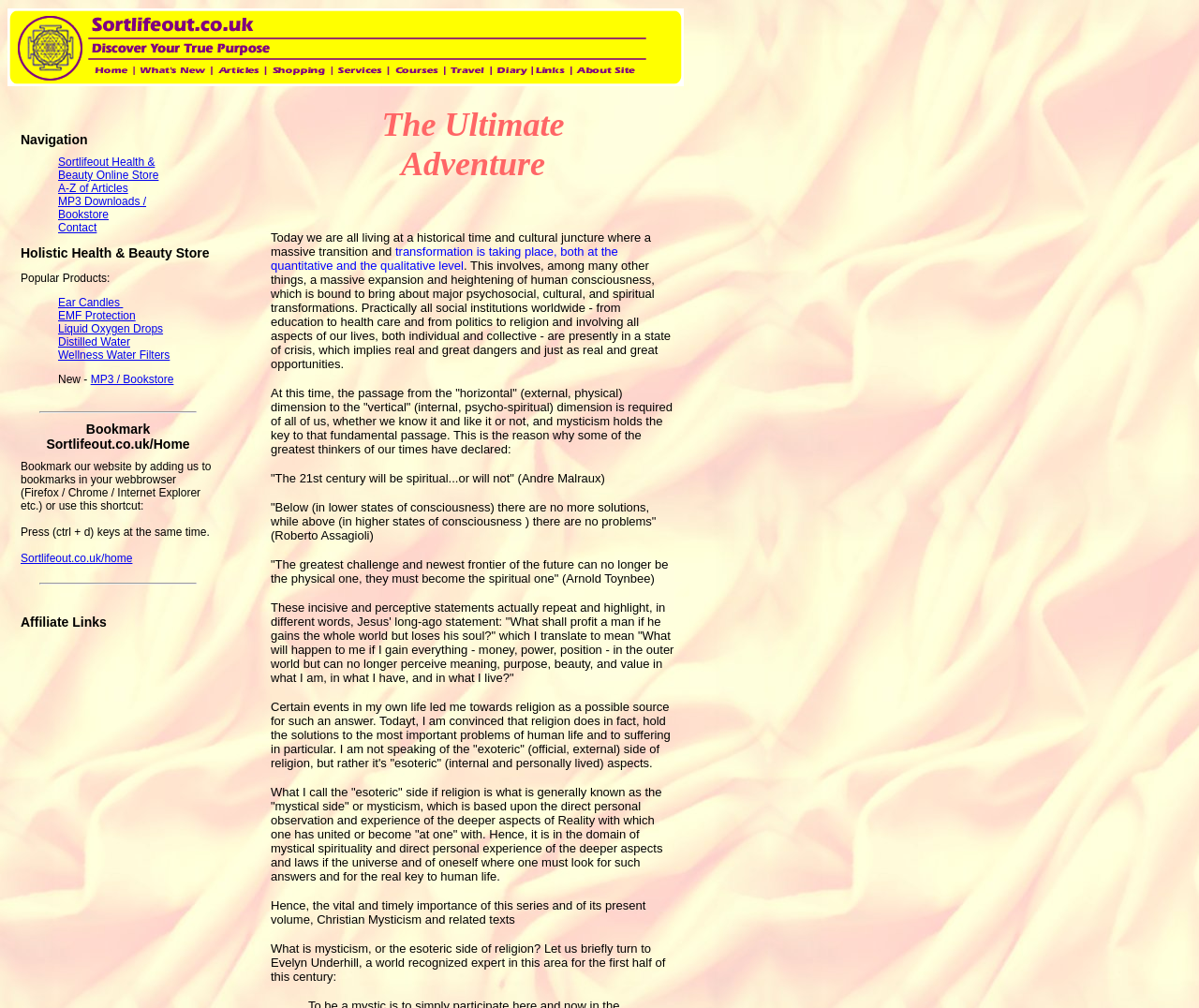Find the bounding box coordinates of the area that needs to be clicked in order to achieve the following instruction: "Browse the 'A-Z of Articles'". The coordinates should be specified as four float numbers between 0 and 1, i.e., [left, top, right, bottom].

[0.048, 0.18, 0.107, 0.193]